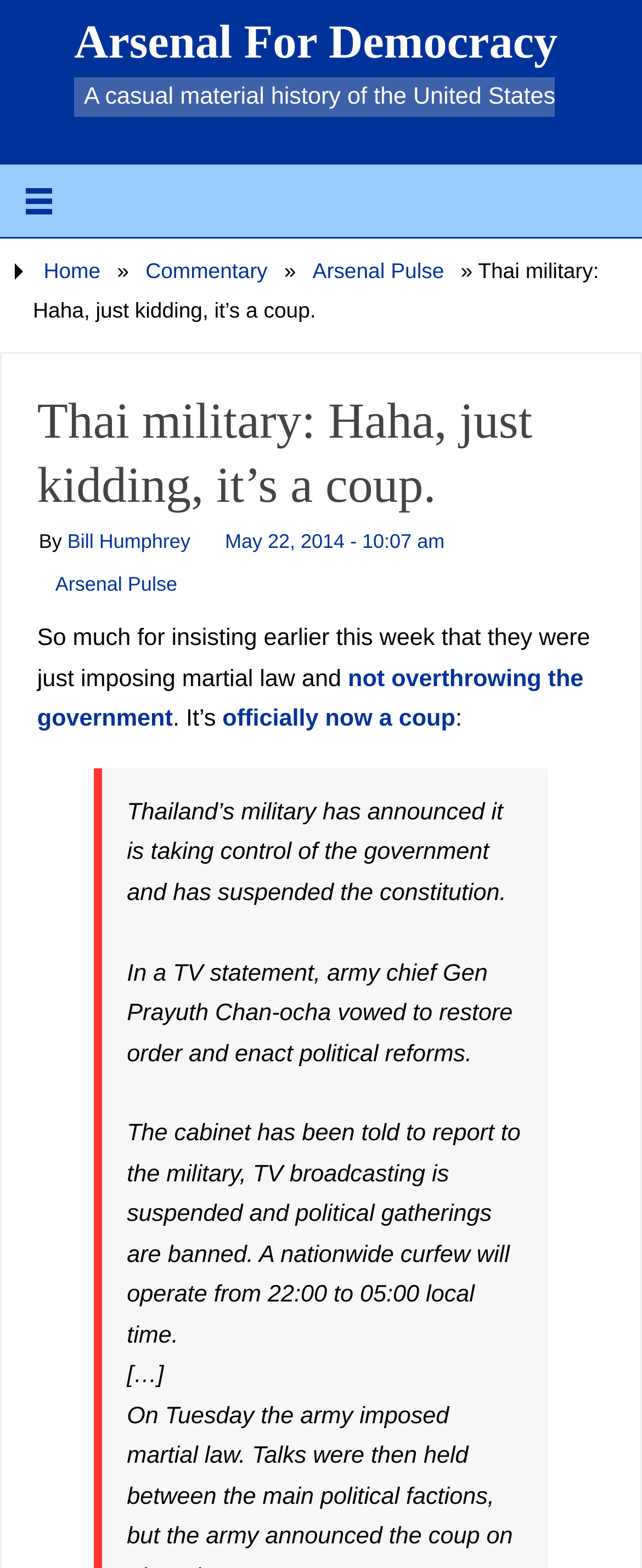Look at the image and write a detailed answer to the question: 
What is the name of the website?

I determined the name of the website by looking at the link element with the text 'Arsenal For Democracy' at the top of the webpage, which is likely the website's title or logo.